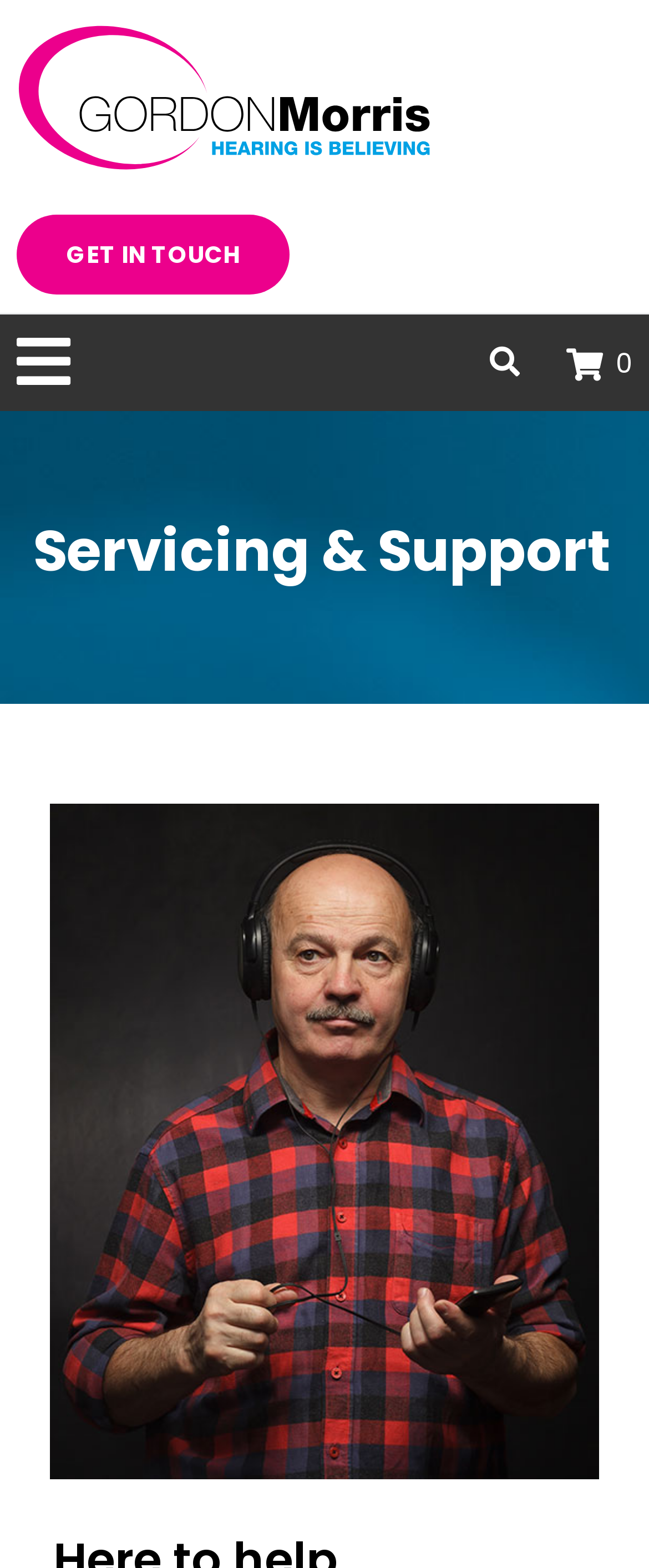Using the format (top-left x, top-left y, bottom-right x, bottom-right y), and given the element description, identify the bounding box coordinates within the screenshot: GET IN TOUCH

[0.026, 0.137, 0.446, 0.188]